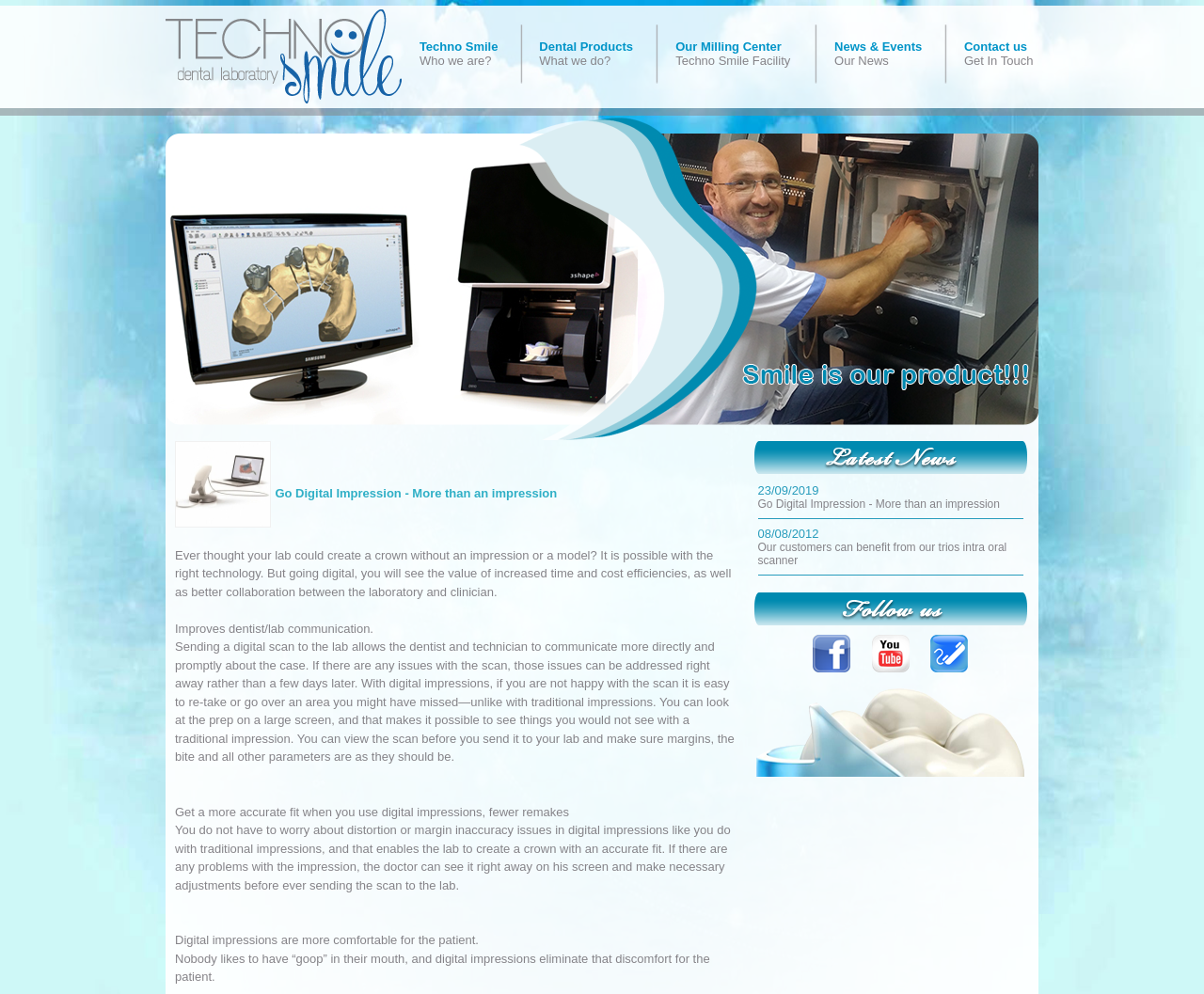Can you provide the bounding box coordinates for the element that should be clicked to implement the instruction: "Explore Dental Products"?

[0.448, 0.04, 0.526, 0.068]